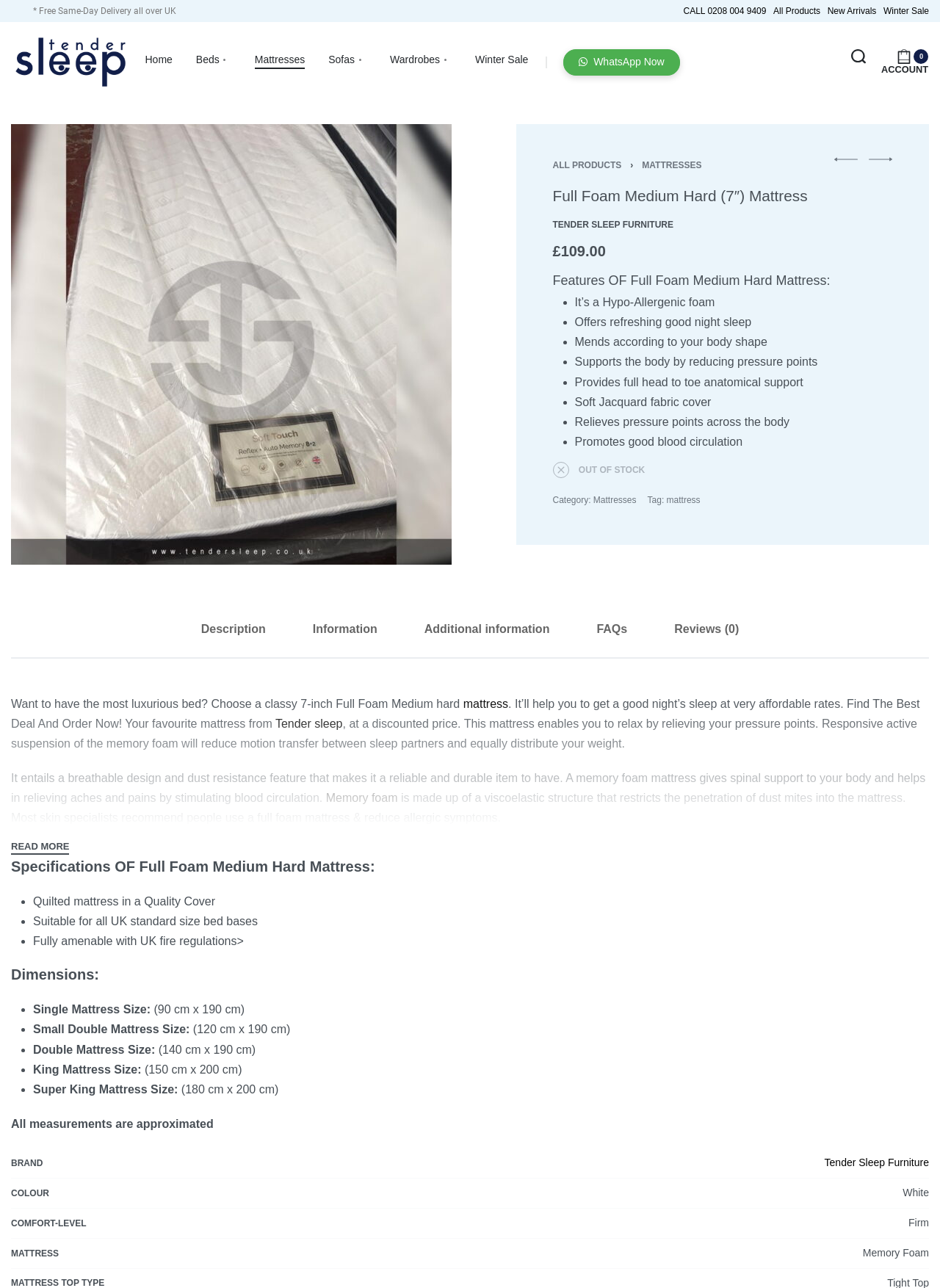Using floating point numbers between 0 and 1, provide the bounding box coordinates in the format (top-left x, top-left y, bottom-right x, bottom-right y). Locate the UI element described here: CALL 0208 004 9409

[0.727, 0.003, 0.815, 0.014]